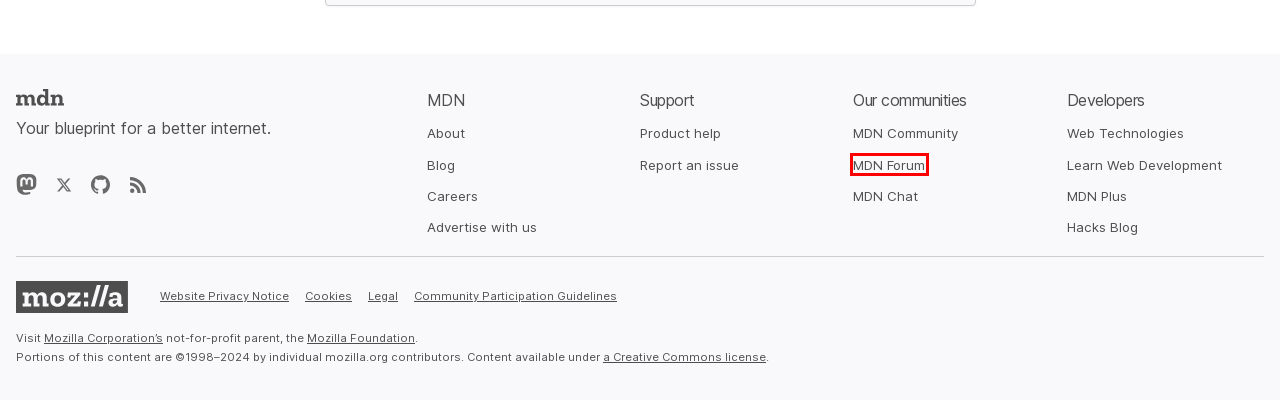Examine the screenshot of a webpage with a red bounding box around an element. Then, select the webpage description that best represents the new page after clicking the highlighted element. Here are the descriptions:
A. Websites, Communications & Cookies Privacy Notice — Mozilla
B. Websites & Communications Terms of Use — Mozilla
C. MDN Web Docs (@MDN@mozilla.social) - Mozilla.social
D. Internet for people, not profit — Mozilla Global
E. MDN Web Docs · GitHub
F. Mozilla Careers — All open positions at Mozilla
G. Home - Mozilla Hacks - the Web developer blog
H. MDN - Mozilla Discourse

H